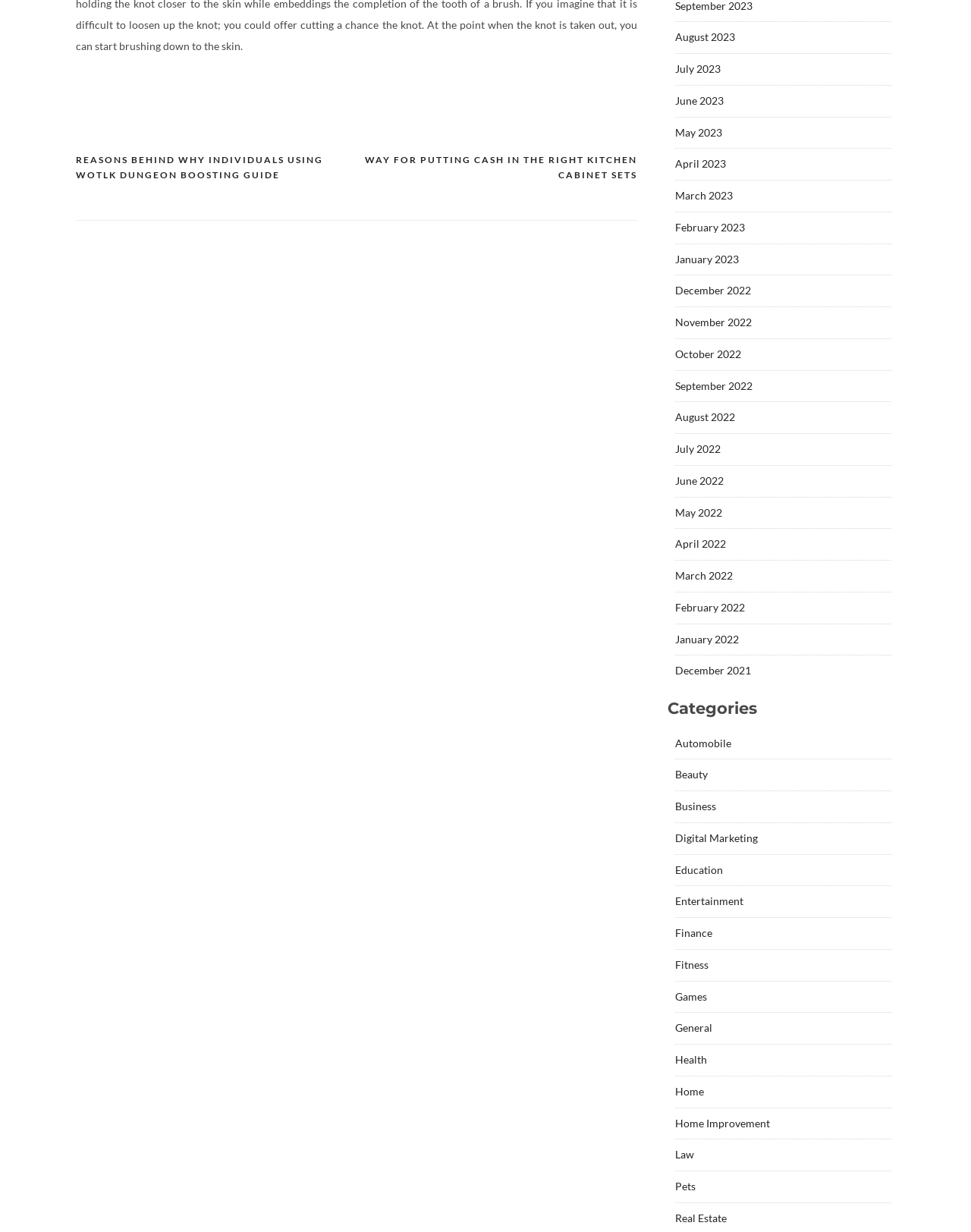Provide the bounding box coordinates for the area that should be clicked to complete the instruction: "Browse the 'Automobile' category".

[0.695, 0.598, 0.753, 0.608]